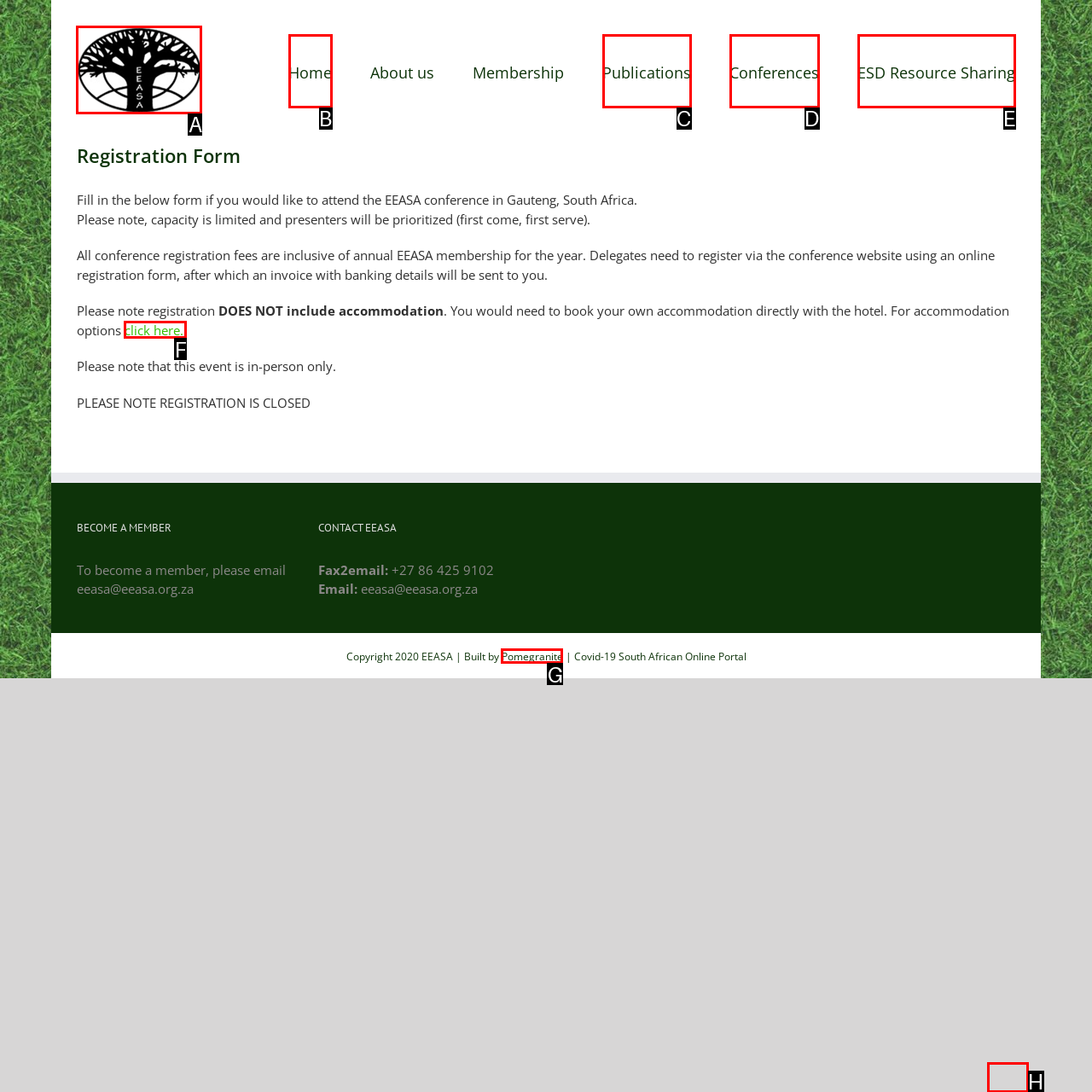Which HTML element should be clicked to perform the following task: Click EEASA Logo
Reply with the letter of the appropriate option.

A